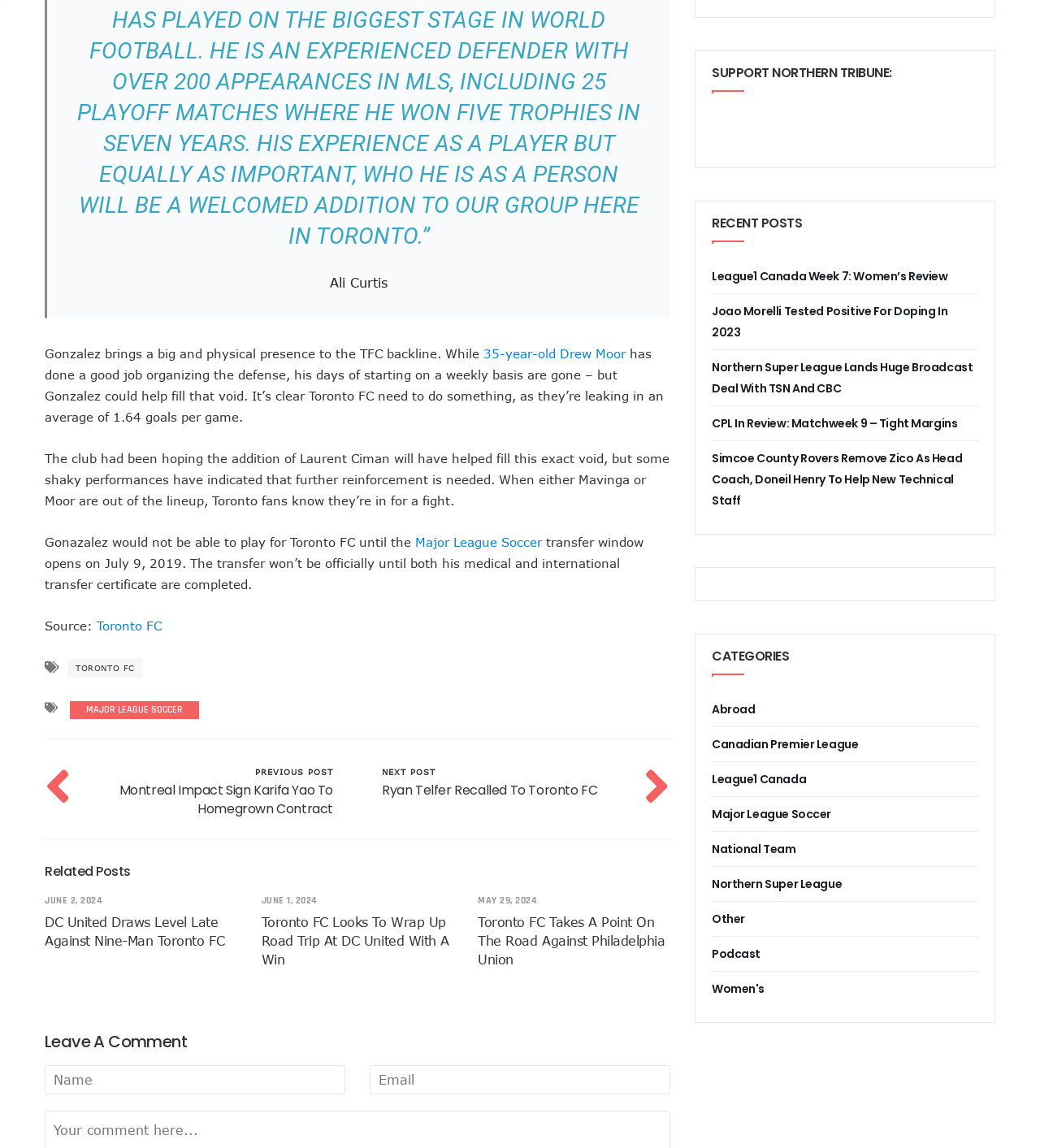Respond with a single word or short phrase to the following question: 
What is the name of the league mentioned in the article?

Major League Soccer